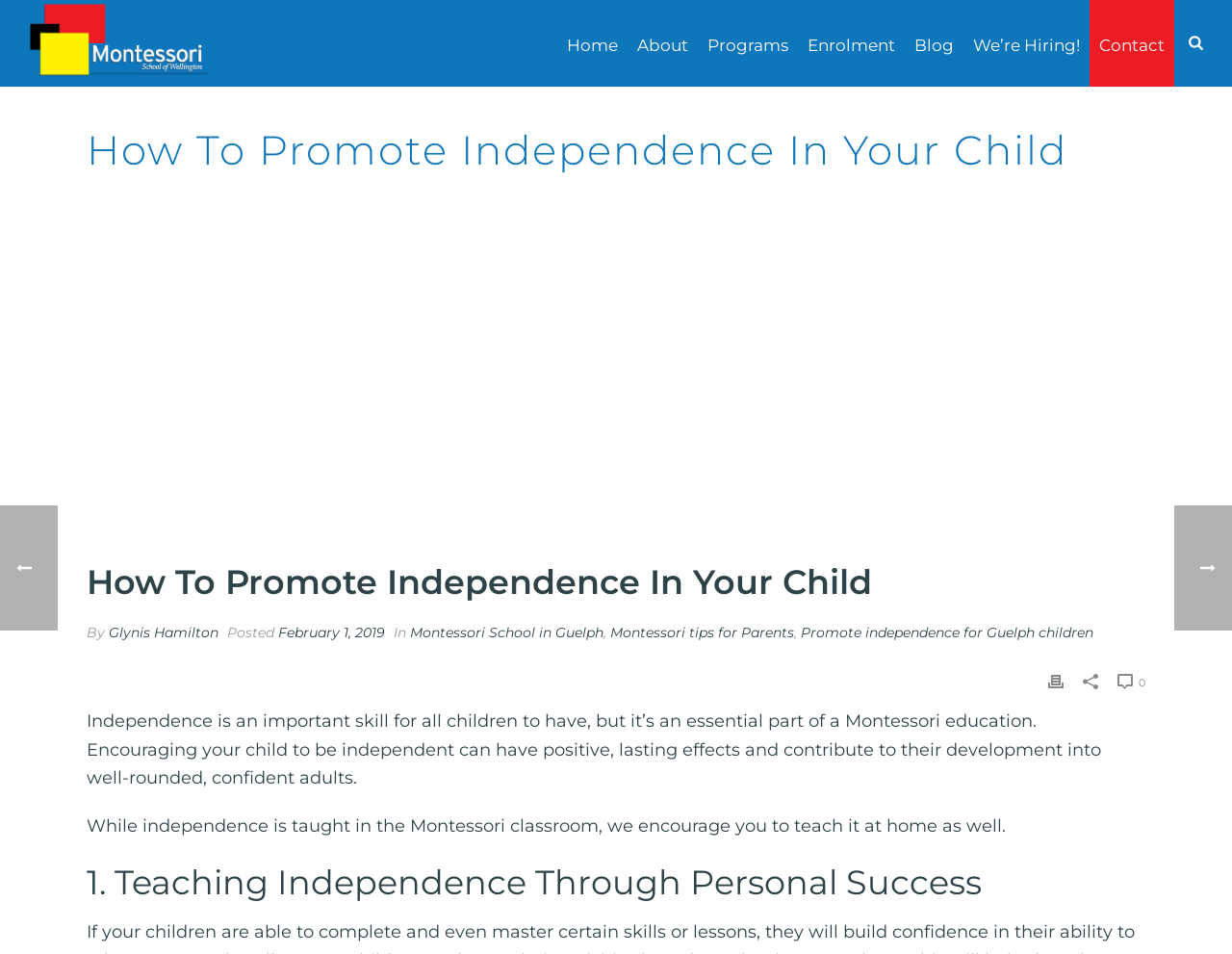Please identify and generate the text content of the webpage's main heading.

How To Promote Independence In Your Child